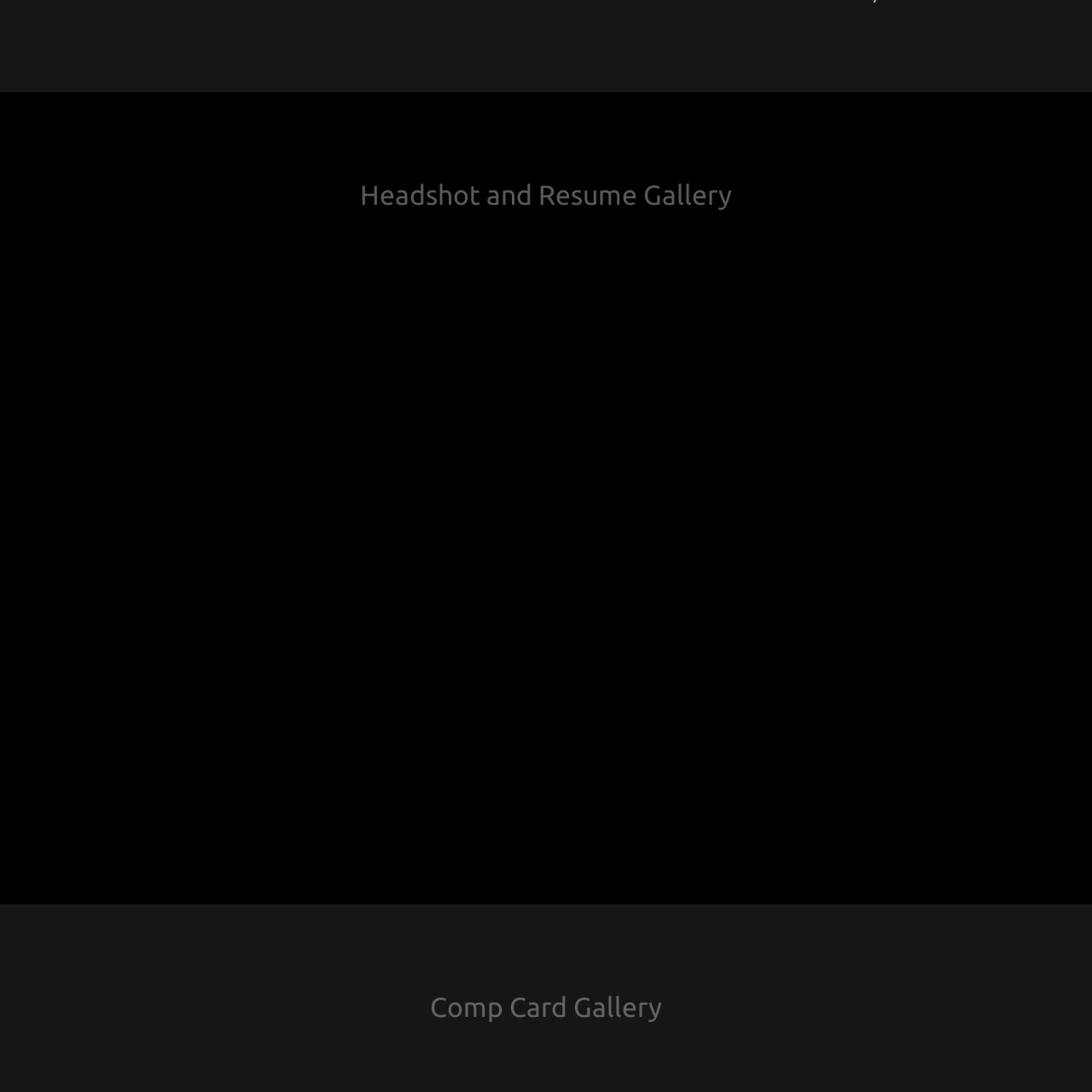Look closely at the image surrounded by the red box, Does the image include the woman's contact information? Give your answer as a single word or phrase.

Yes